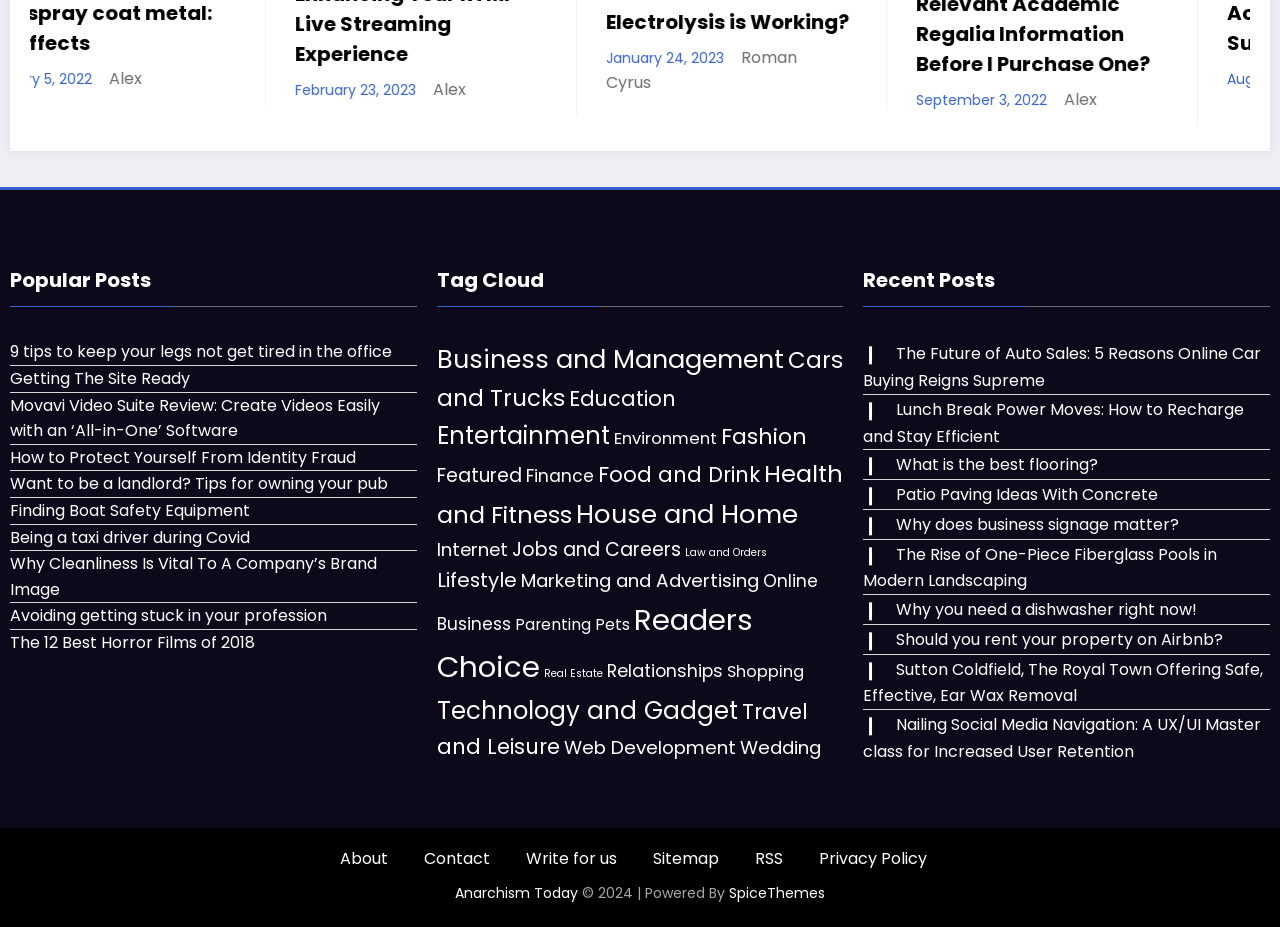Please find the bounding box coordinates of the element that must be clicked to perform the given instruction: "Read '11 Proven Tips & Tricks To Follow For The Best Website Design'". The coordinates should be four float numbers from 0 to 1, i.e., [left, top, right, bottom].

None